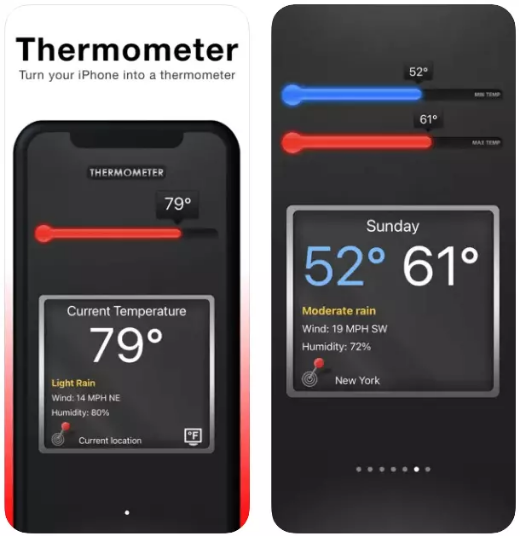What is the weather condition?
Please provide a comprehensive answer to the question based on the webpage screenshot.

The app provides additional details about the weather condition, which is 'Light Rain', along with wind speed and humidity levels, giving a comprehensive weather overview.